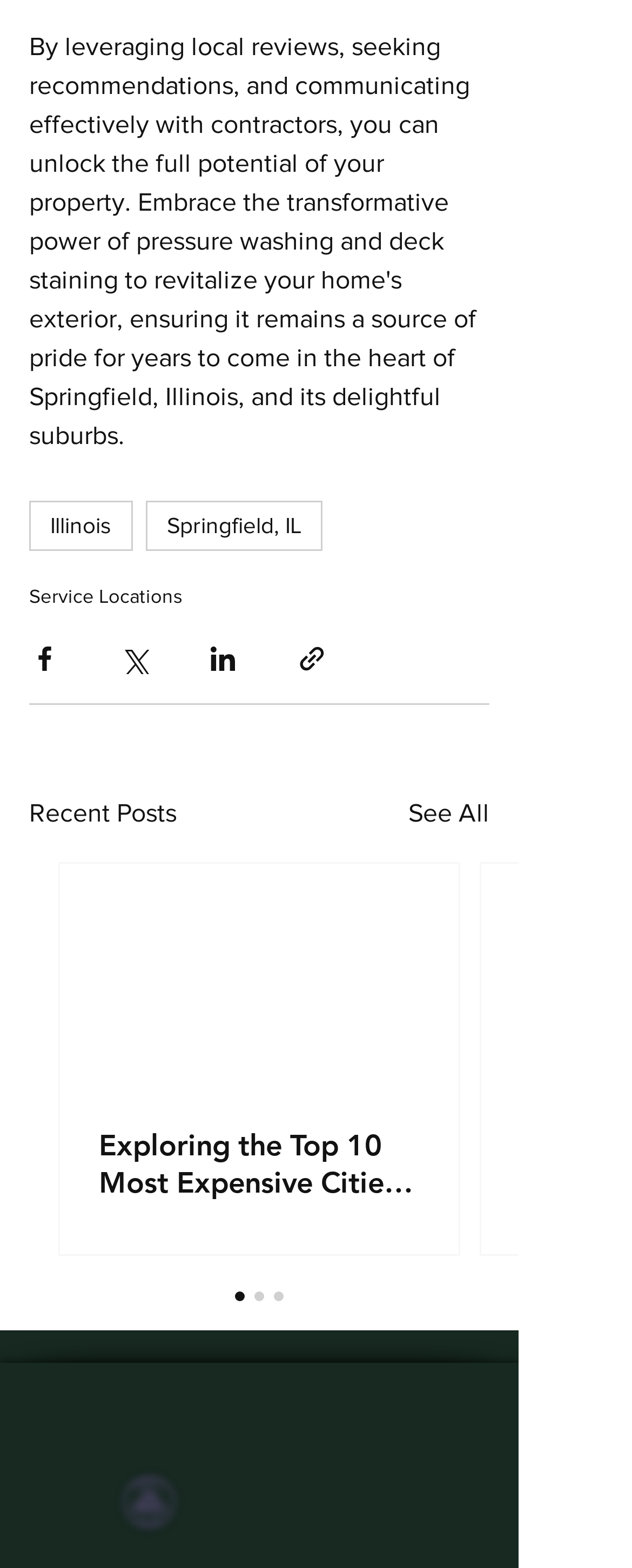Please determine the bounding box coordinates for the element with the description: "See All".

[0.646, 0.506, 0.774, 0.531]